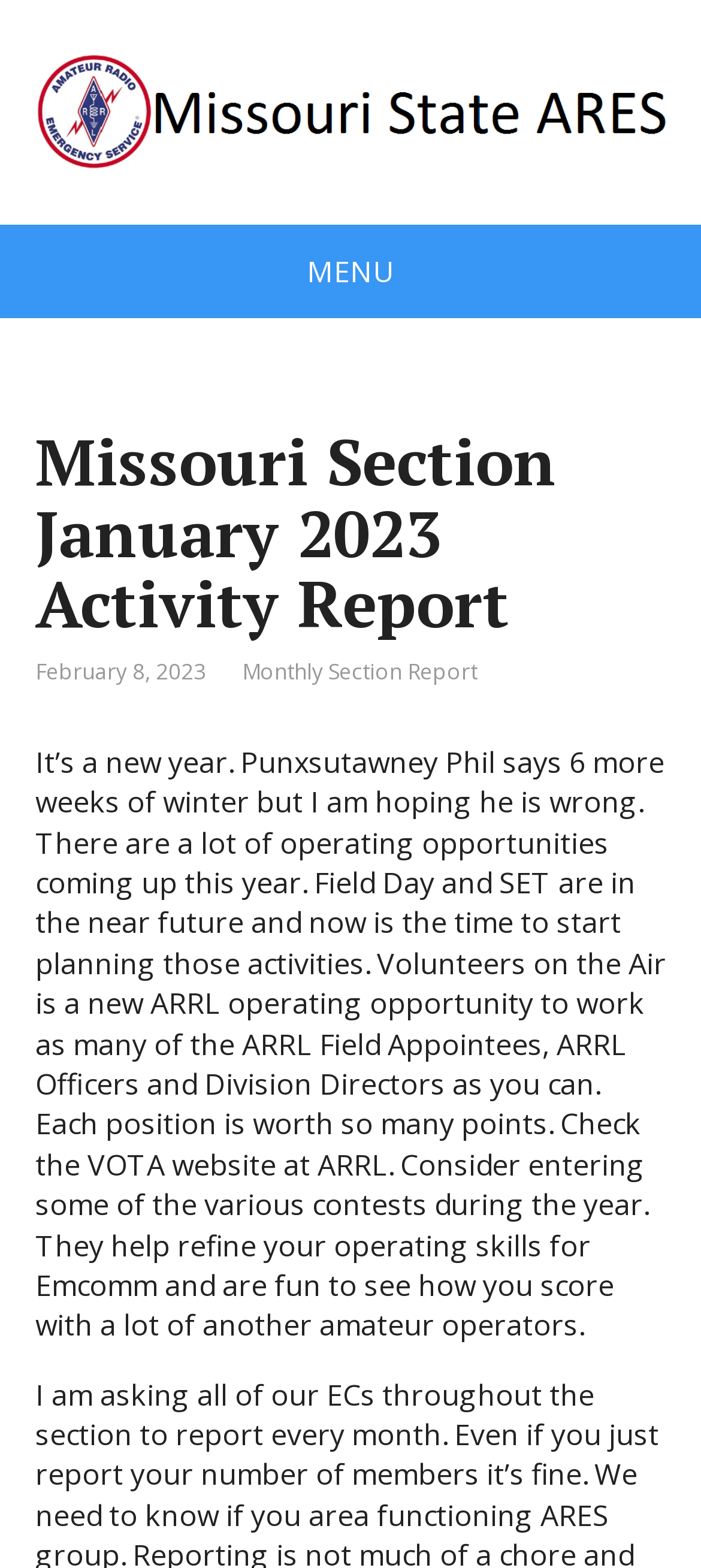Please determine the bounding box coordinates for the element with the description: "Monthly Section Report".

[0.345, 0.418, 0.681, 0.438]